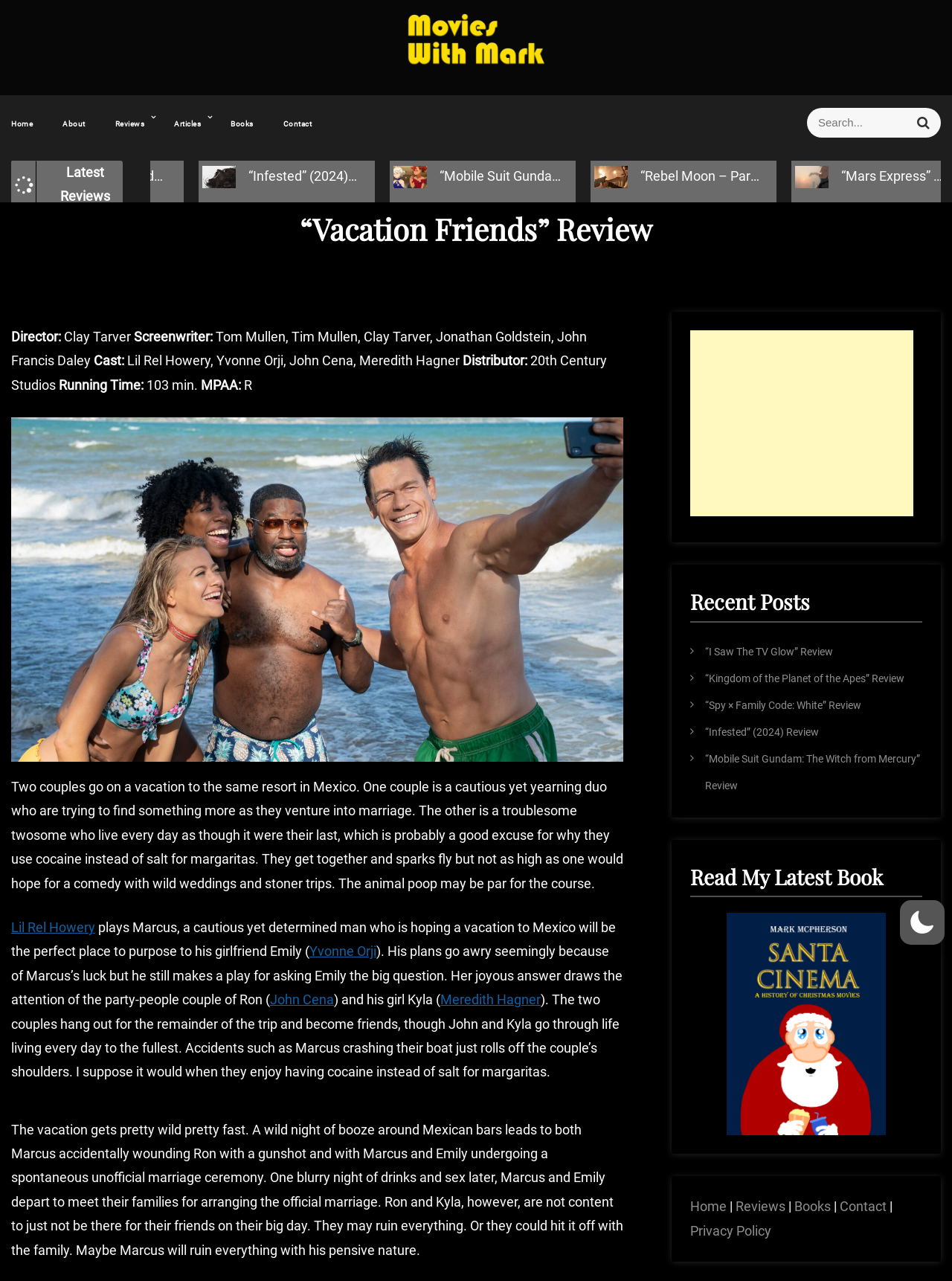Who plays the role of Marcus in the movie 'Vacation Friends'?
Using the visual information from the image, give a one-word or short-phrase answer.

Lil Rel Howery